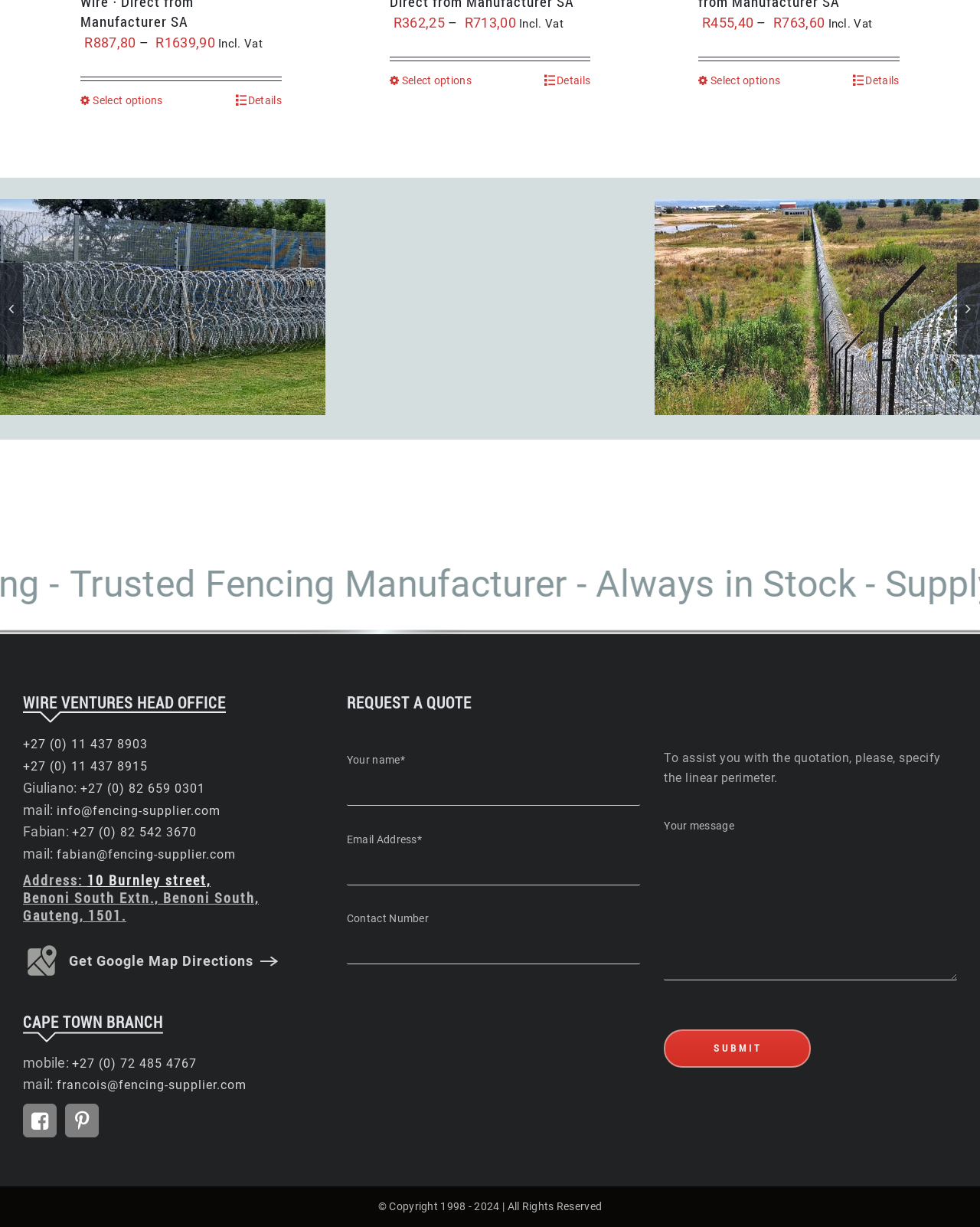Are there any social media links on the webpage?
Using the image as a reference, answer with just one word or a short phrase.

Yes